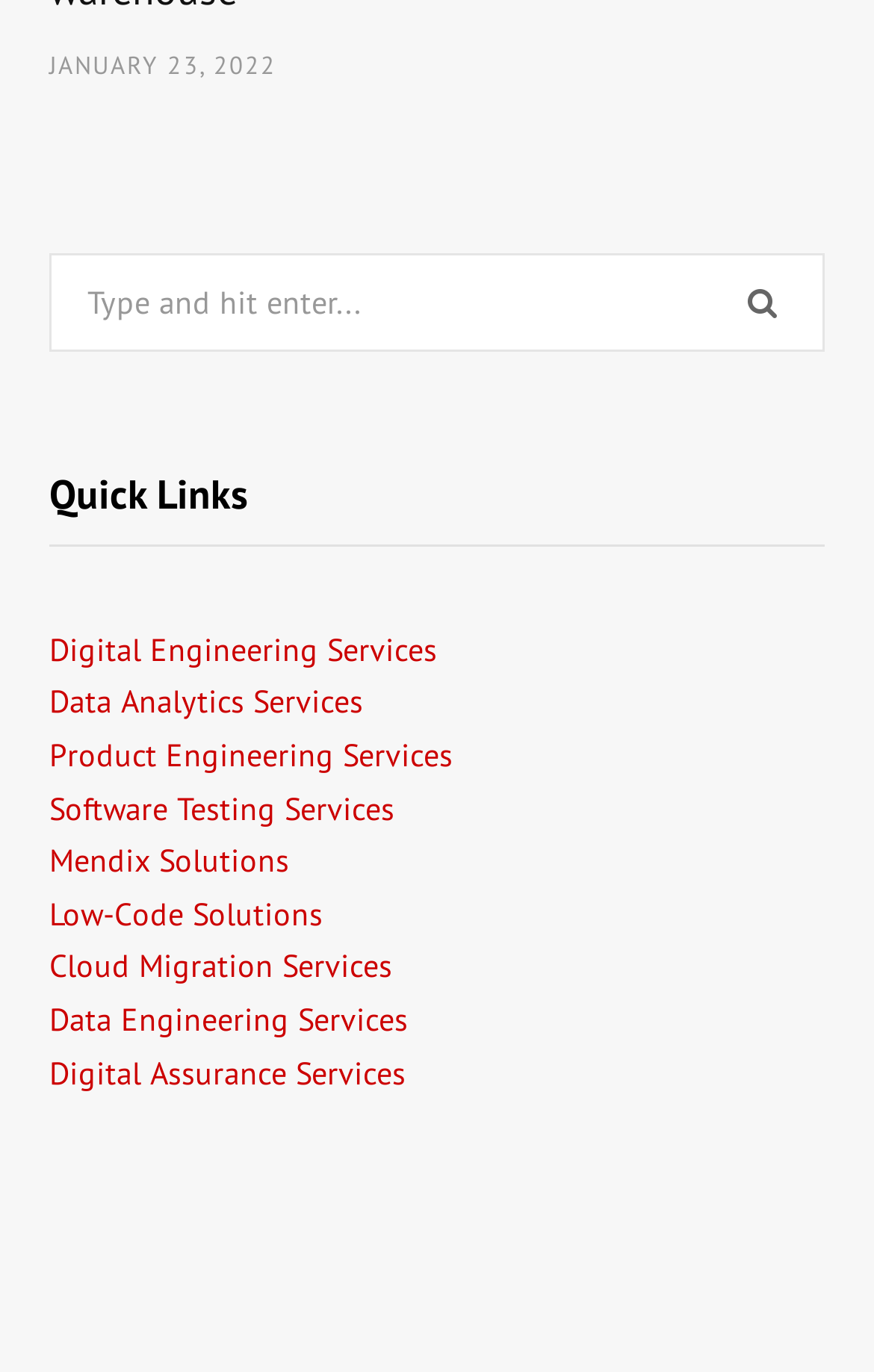Highlight the bounding box coordinates of the element you need to click to perform the following instruction: "go to Data Analytics Services."

[0.056, 0.497, 0.415, 0.526]